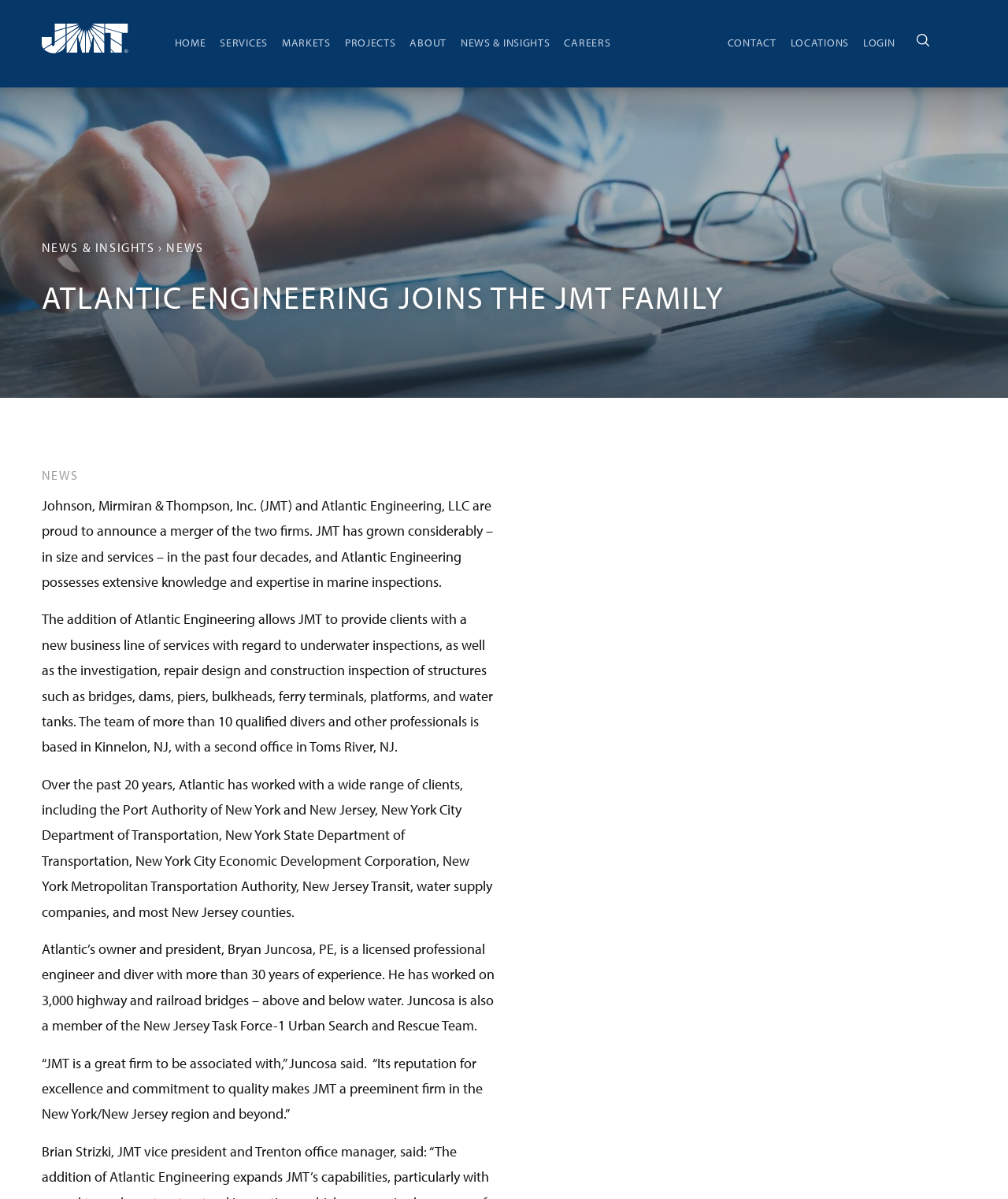What is the headline of the webpage?

ATLANTIC ENGINEERING JOINS THE JMT FAMILY